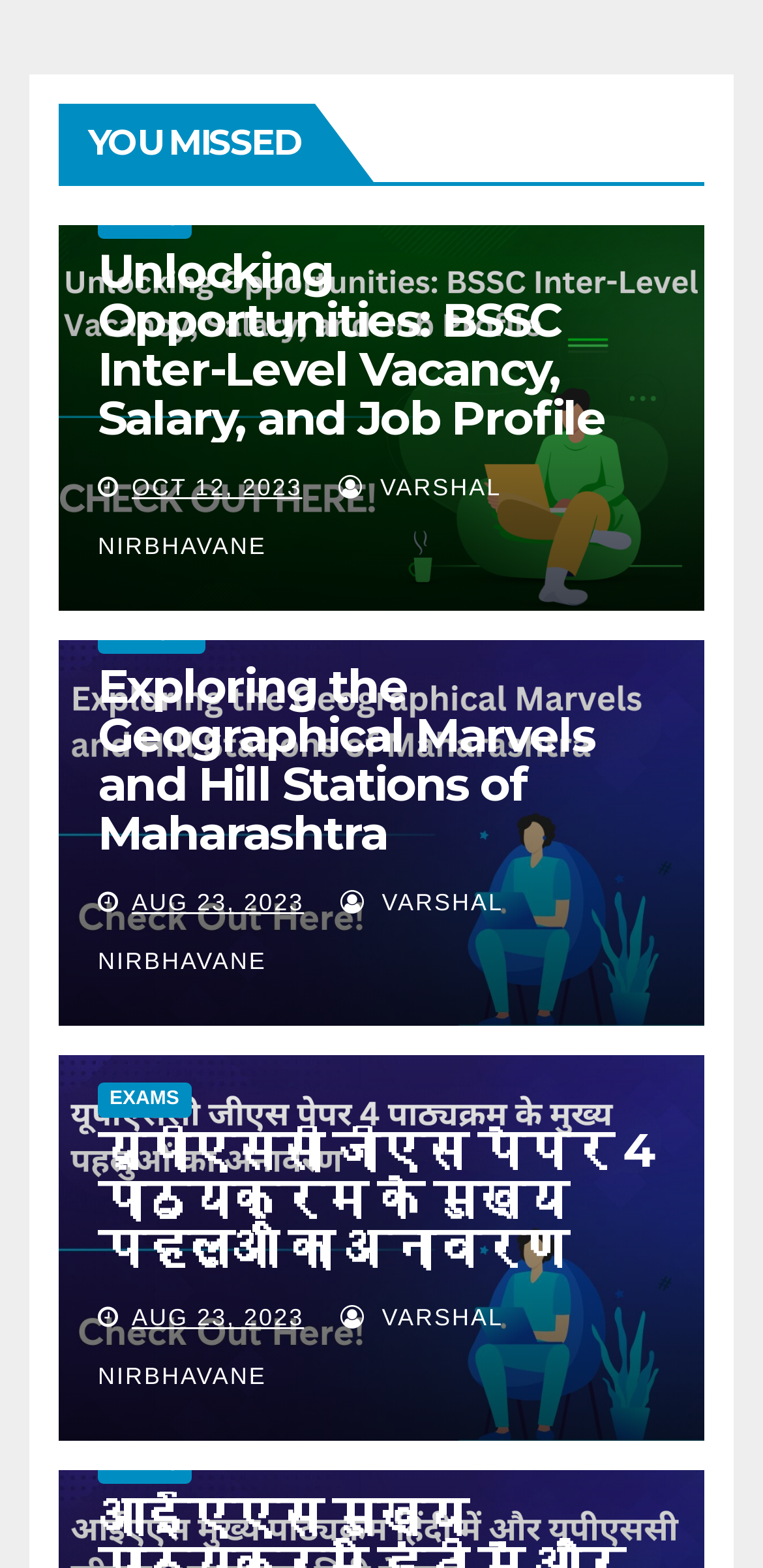Using the webpage screenshot and the element description Facebook, determine the bounding box coordinates. Specify the coordinates in the format (top-left x, top-left y, bottom-right x, bottom-right y) with values ranging from 0 to 1.

None